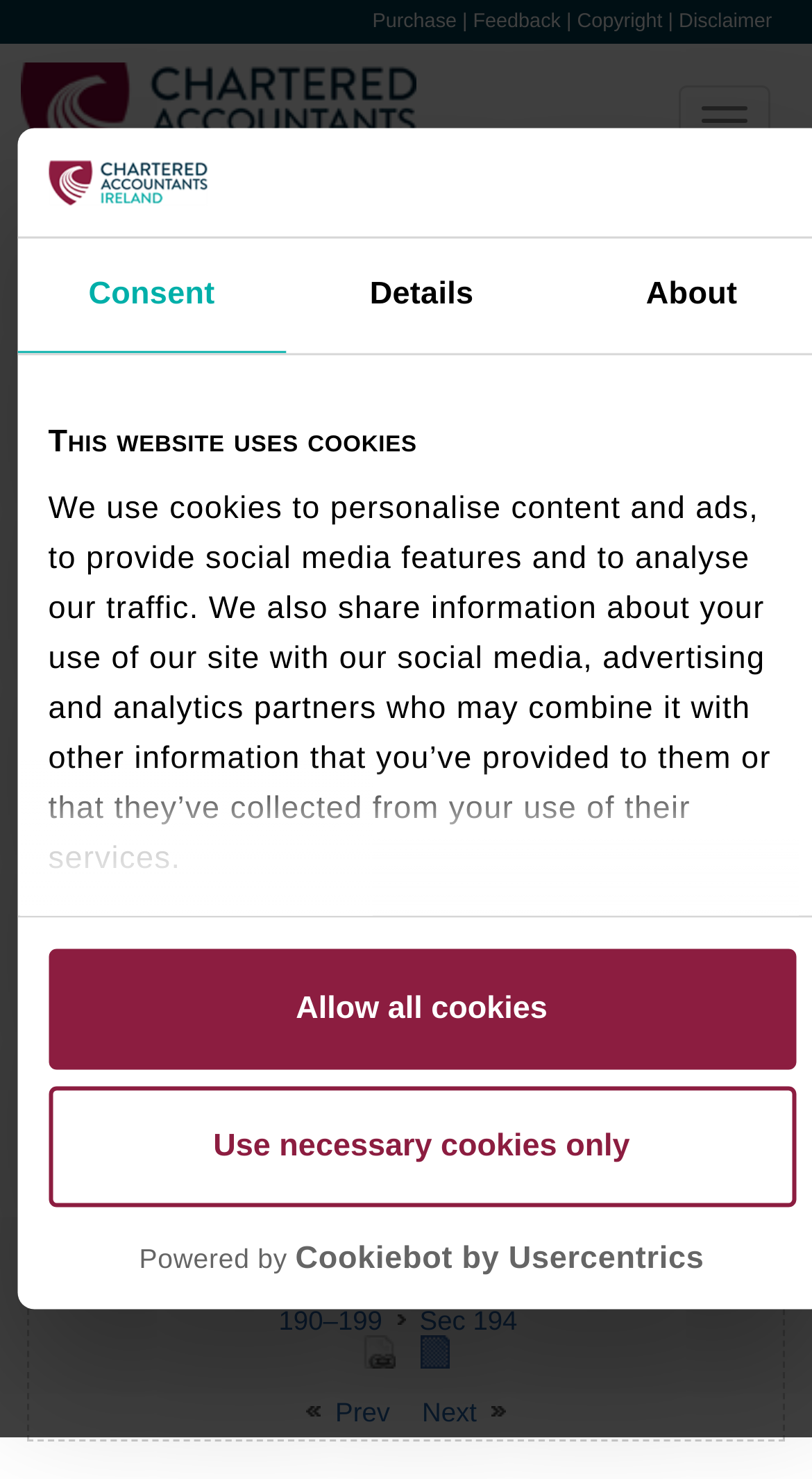Please find and report the primary heading text from the webpage.

Revenue Note for Guidance